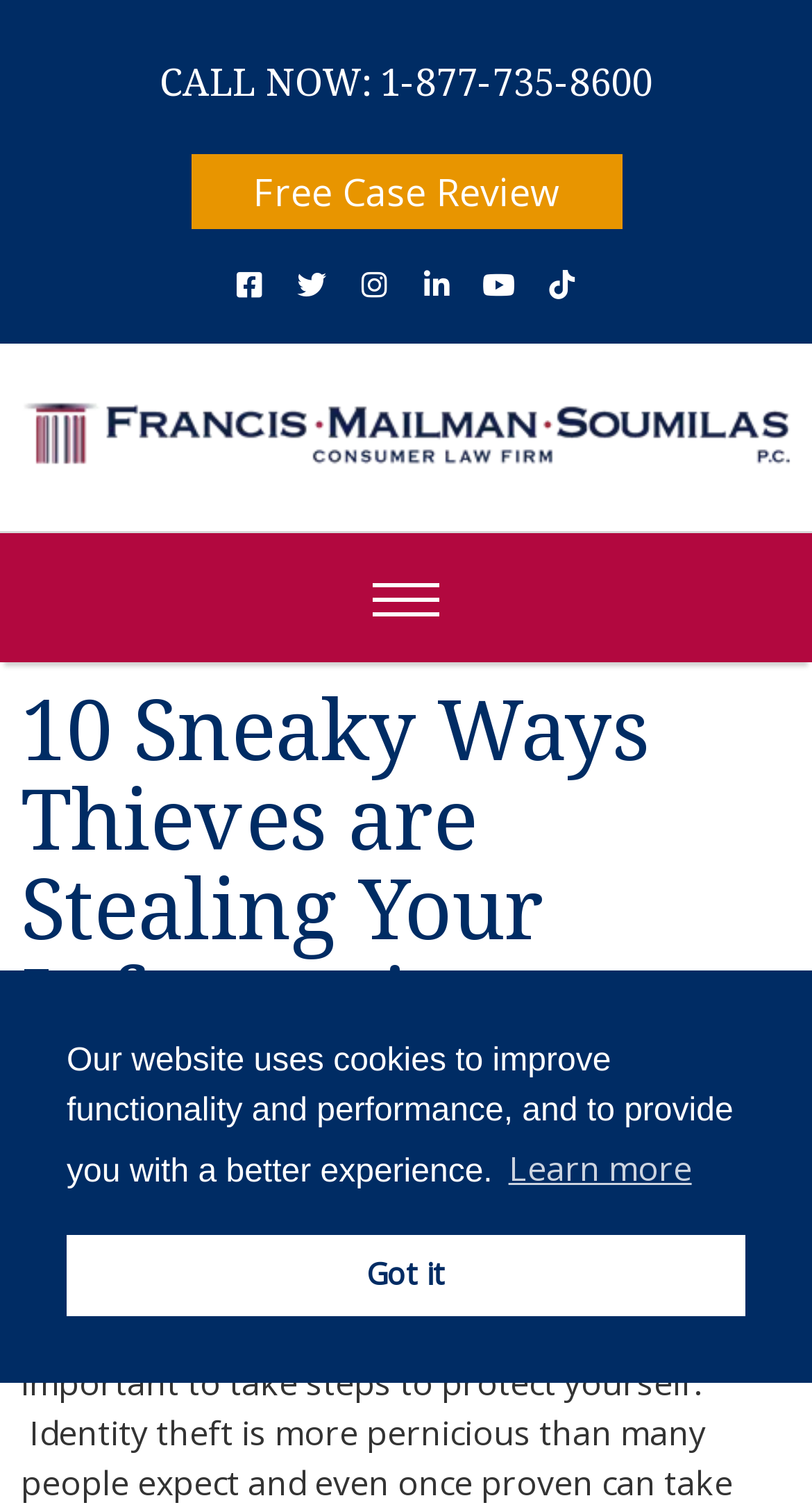Locate the bounding box for the described UI element: "Portal login". Ensure the coordinates are four float numbers between 0 and 1, formatted as [left, top, right, bottom].

None